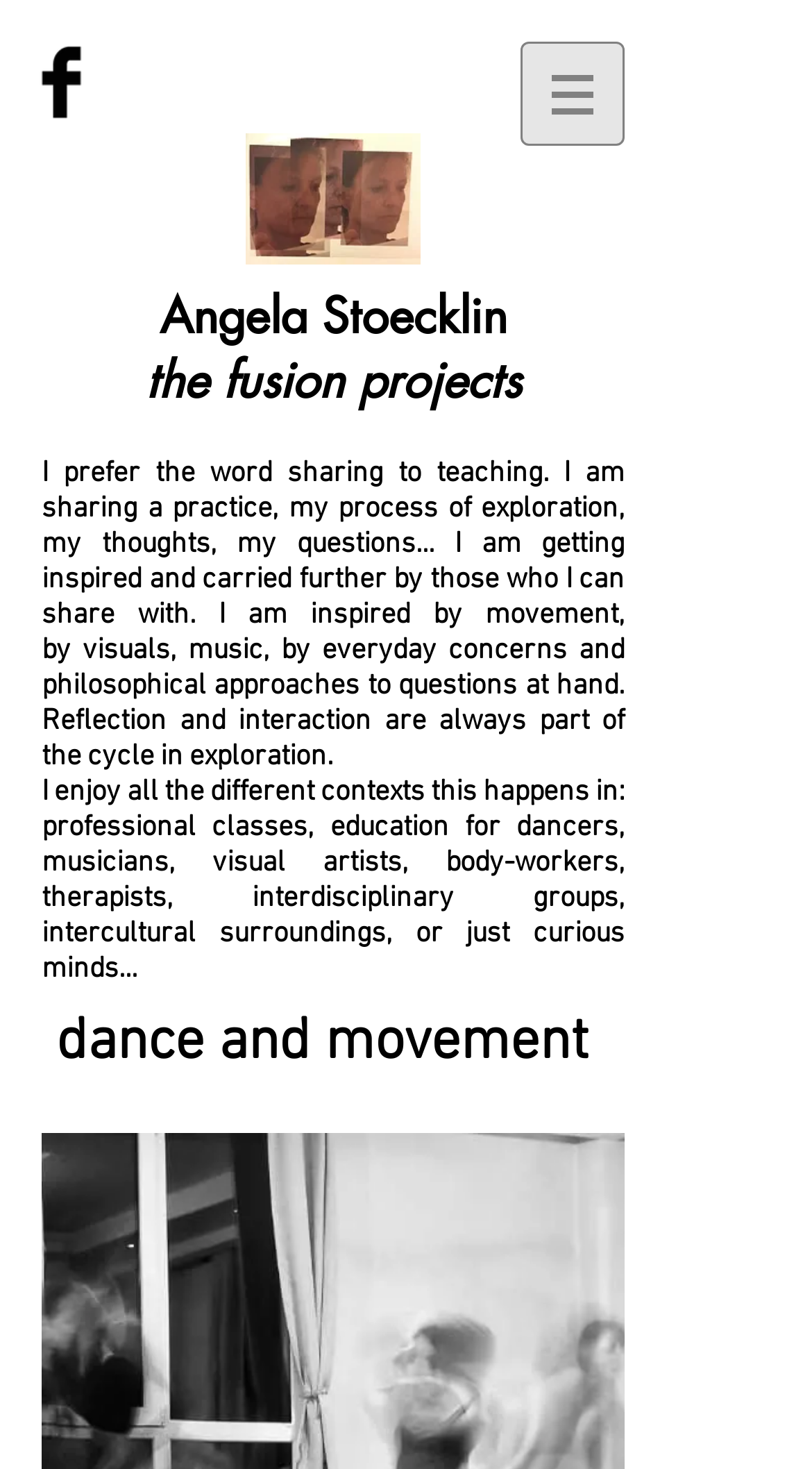Please provide a comprehensive answer to the question below using the information from the image: What is the context of the text 'I prefer the word sharing to teaching...'?

The text 'I prefer the word sharing to teaching...' is part of a paragraph that describes the author's approach to teaching and sharing their practice, indicating that they prefer a collaborative and inspirational approach.